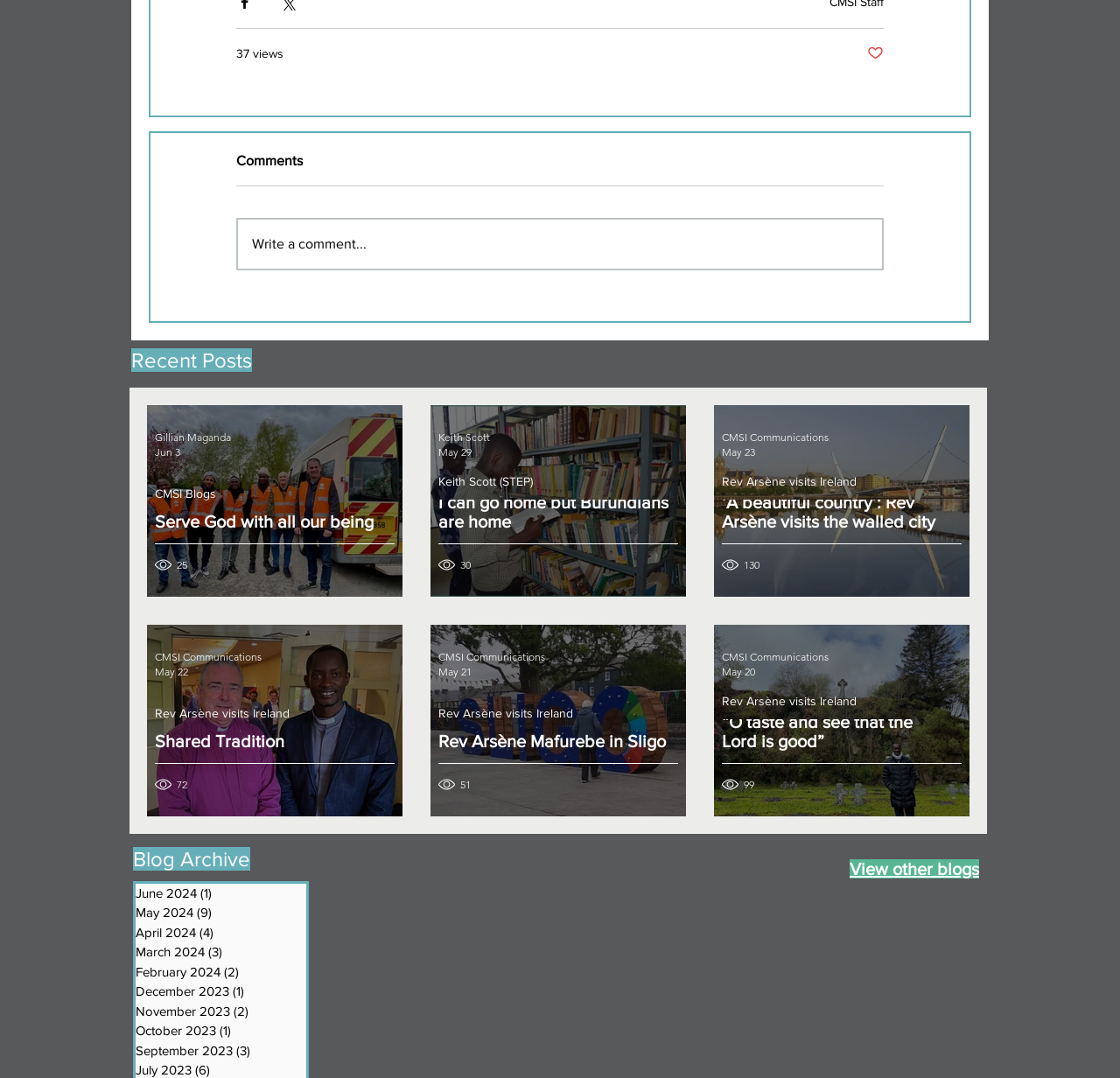Locate the bounding box coordinates of the element that needs to be clicked to carry out the instruction: "Read Suspect in Standoff J…". The coordinates should be given as four float numbers ranging from 0 to 1, i.e., [left, top, right, bottom].

None